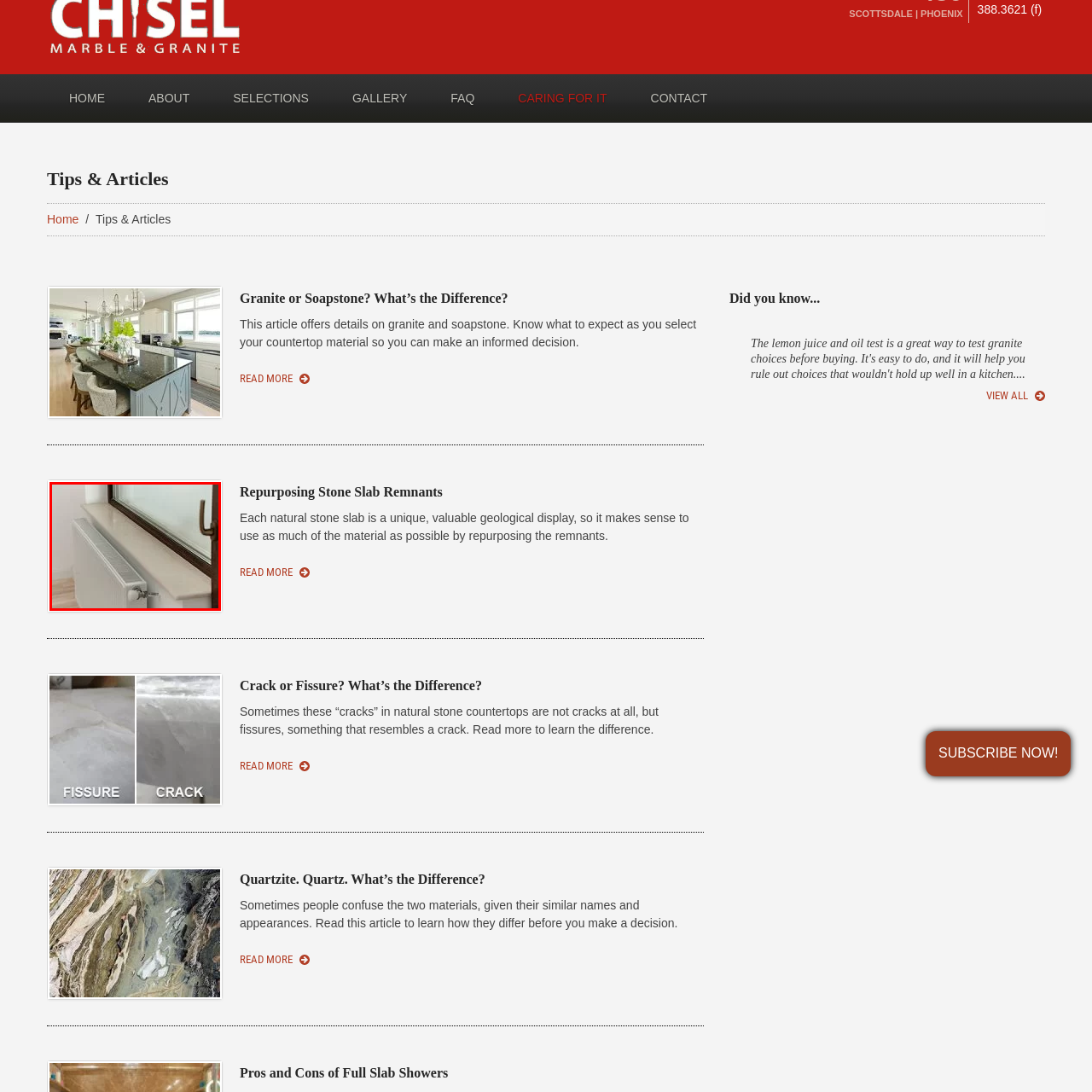Carefully examine the image inside the red box and generate a detailed caption for it.

This image showcases the interior of a room featuring a sleek, light-colored stone windowsill that complements the overall aesthetic. Below the windowsill, a modern white radiator is installed, suggesting a focus on functionality and design within the living space. The large window, framed in a dark brown wood, allows natural light to stream in, creating a warm and inviting atmosphere. The combination of the stone surface and the radiator illustrates a blend of contemporary style and practical heating solutions, ideal for a comfortable environment. This visual highlights the theme of repurposing natural materials, which is relevant in discussions about stone use in home design.